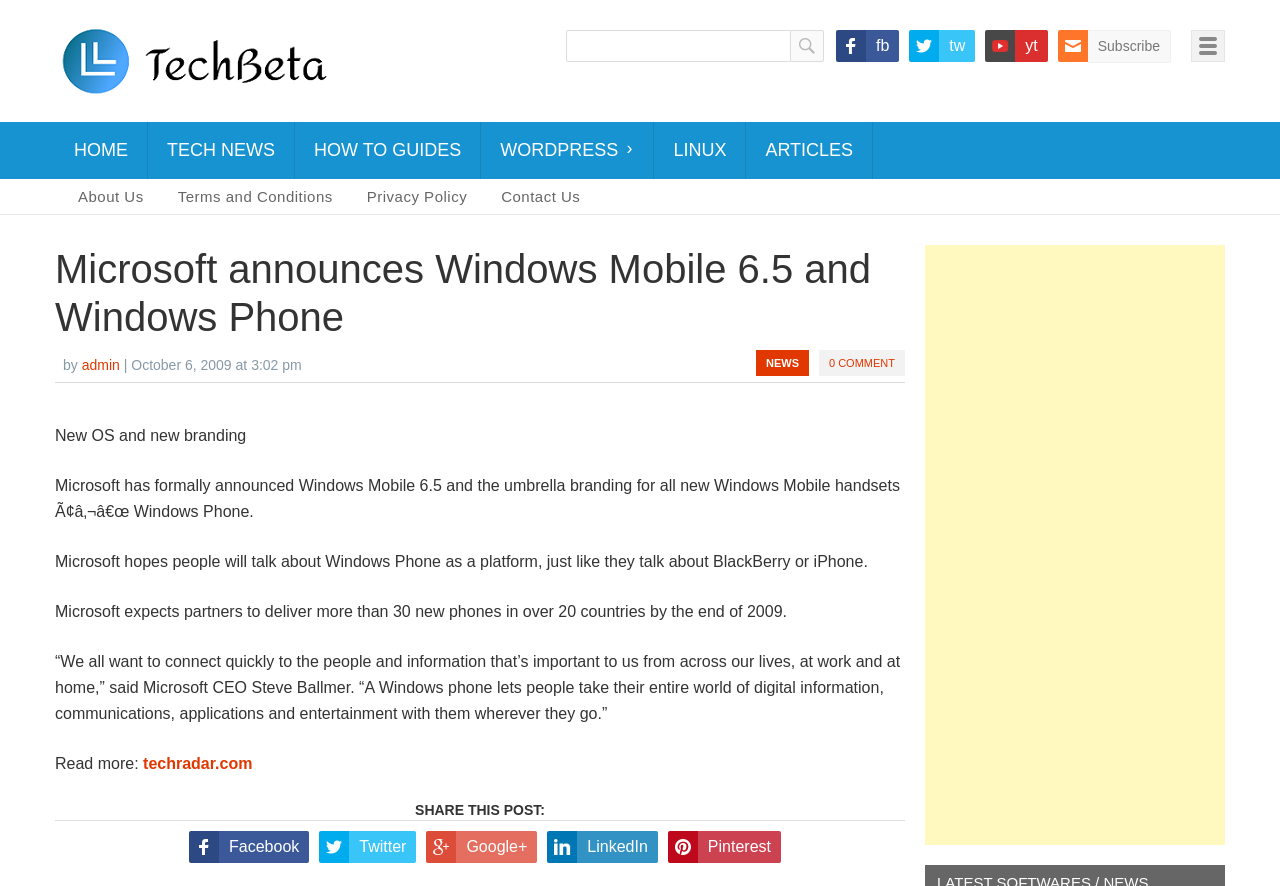Please extract the primary headline from the webpage.

Microsoft announces Windows Mobile 6.5 and Windows Phone